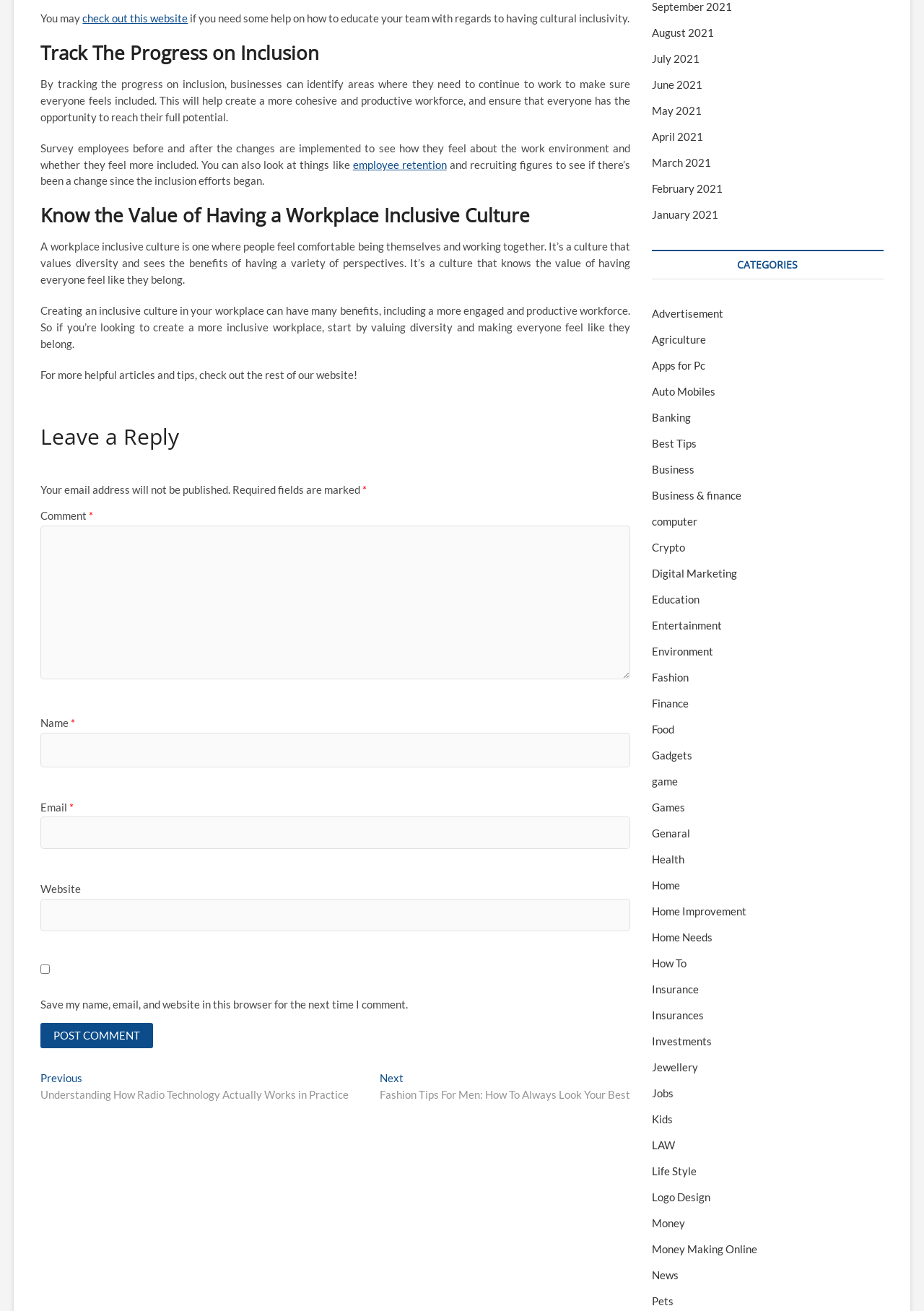Please answer the following question using a single word or phrase: 
What is the benefit of creating an inclusive culture?

More engaged workforce